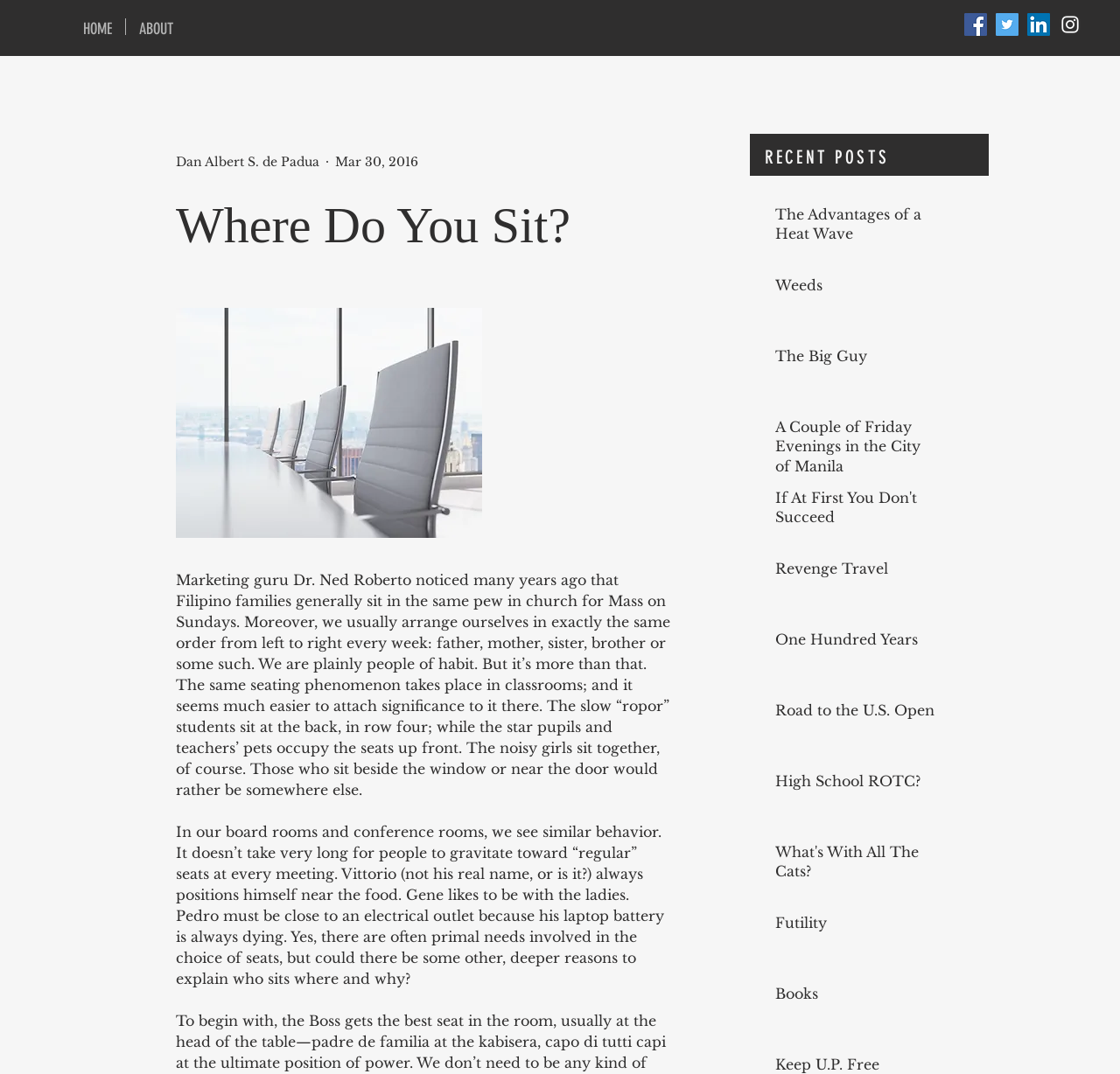Refer to the image and offer a detailed explanation in response to the question: What is the purpose of the social media icons at the top of the webpage?

The social media icons at the top of the webpage, including Facebook, Twitter, LinkedIn, and Instagram, allow users to connect with the author on various social media platforms.